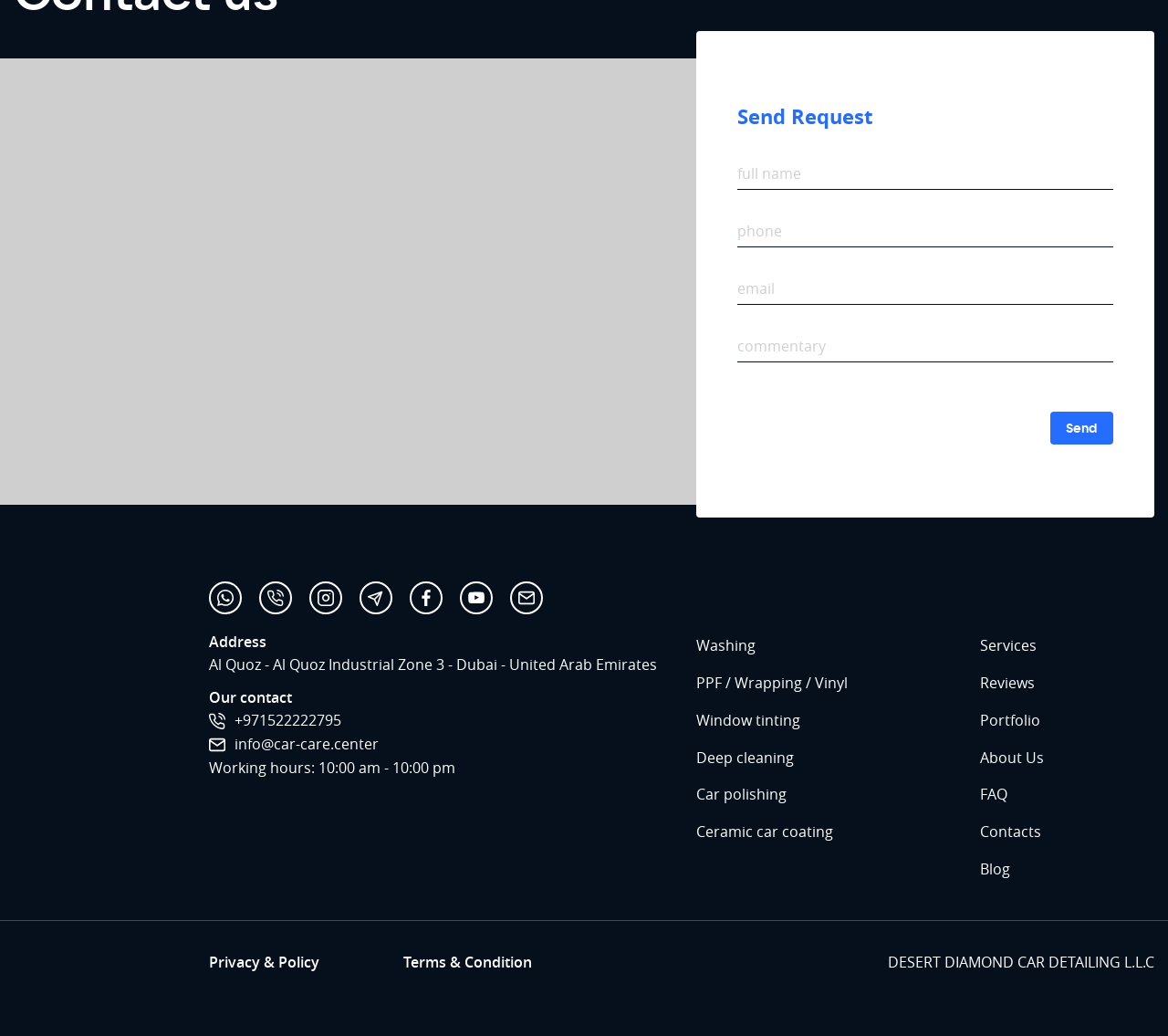Given the element description: "alt="Car Care Center Dubai"", predict the bounding box coordinates of the UI element it refers to, using four float numbers between 0 and 1, i.e., [left, top, right, bottom].

[0.012, 0.561, 0.154, 0.653]